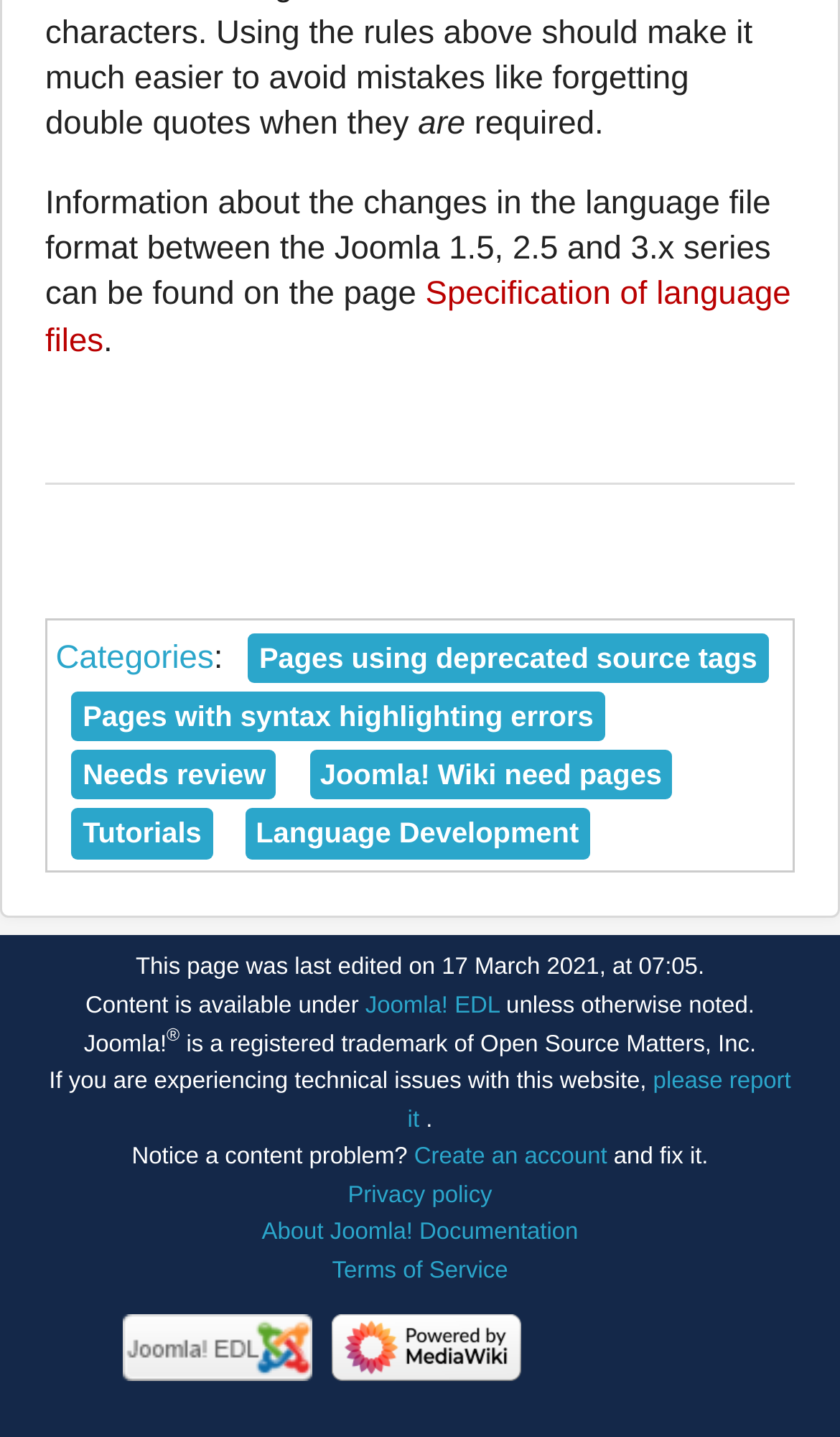Predict the bounding box coordinates of the UI element that matches this description: "Tutorials". The coordinates should be in the format [left, top, right, bottom] with each value between 0 and 1.

[0.086, 0.563, 0.253, 0.597]